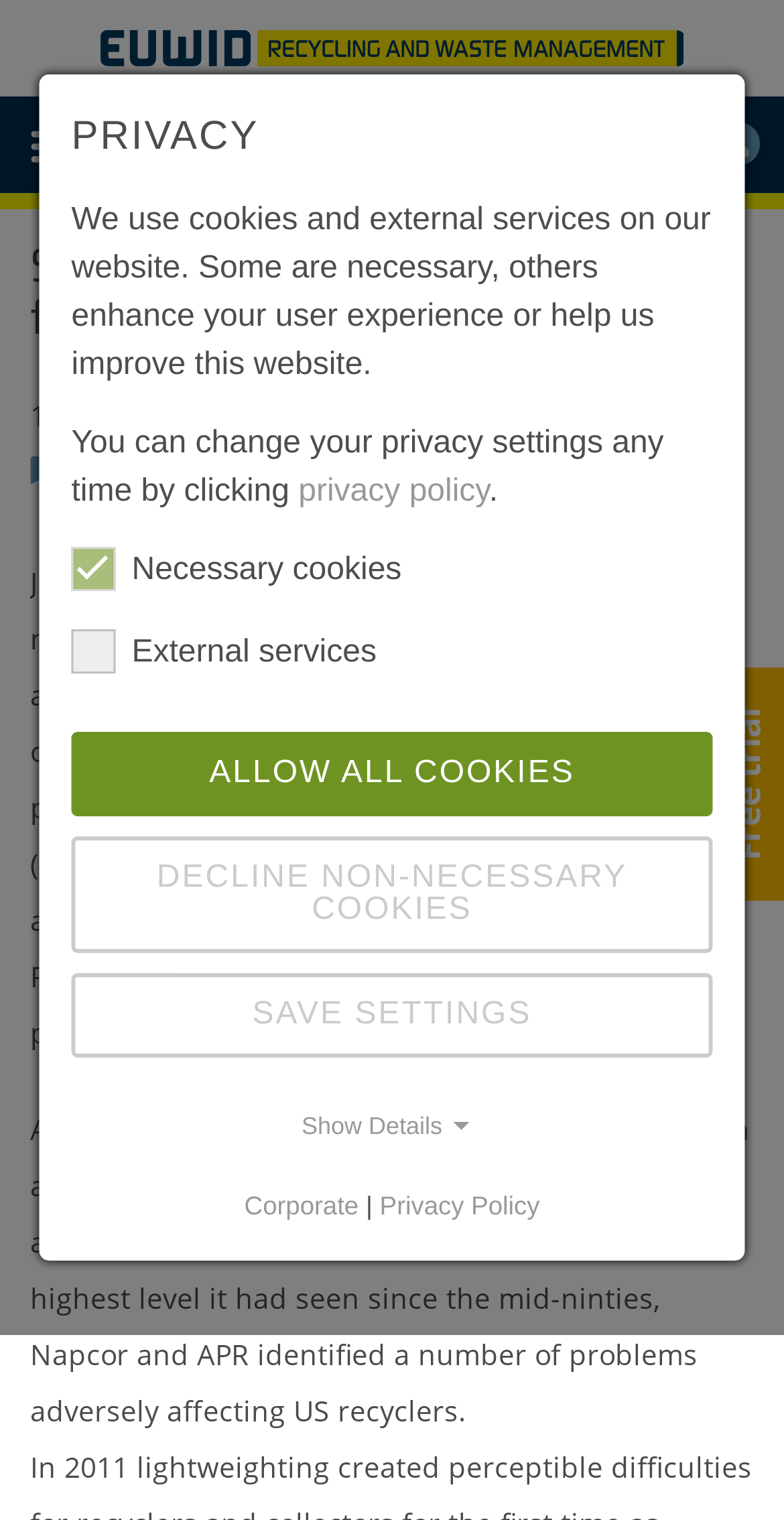Find and generate the main title of the webpage.

Slight increase in US recycling rate for PET bottles